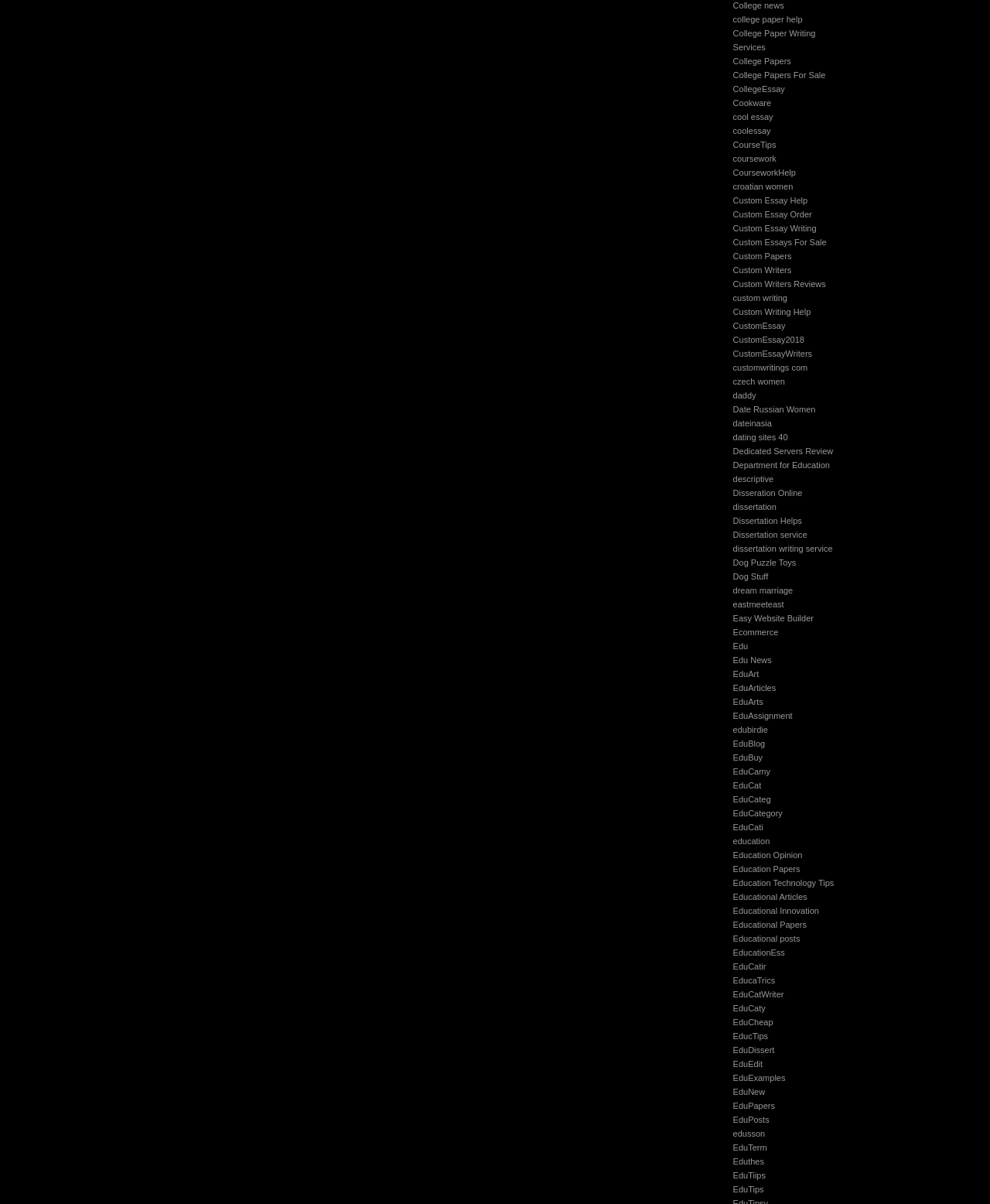Please identify the bounding box coordinates of the clickable element to fulfill the following instruction: "browse Educational Articles". The coordinates should be four float numbers between 0 and 1, i.e., [left, top, right, bottom].

[0.74, 0.741, 0.815, 0.749]